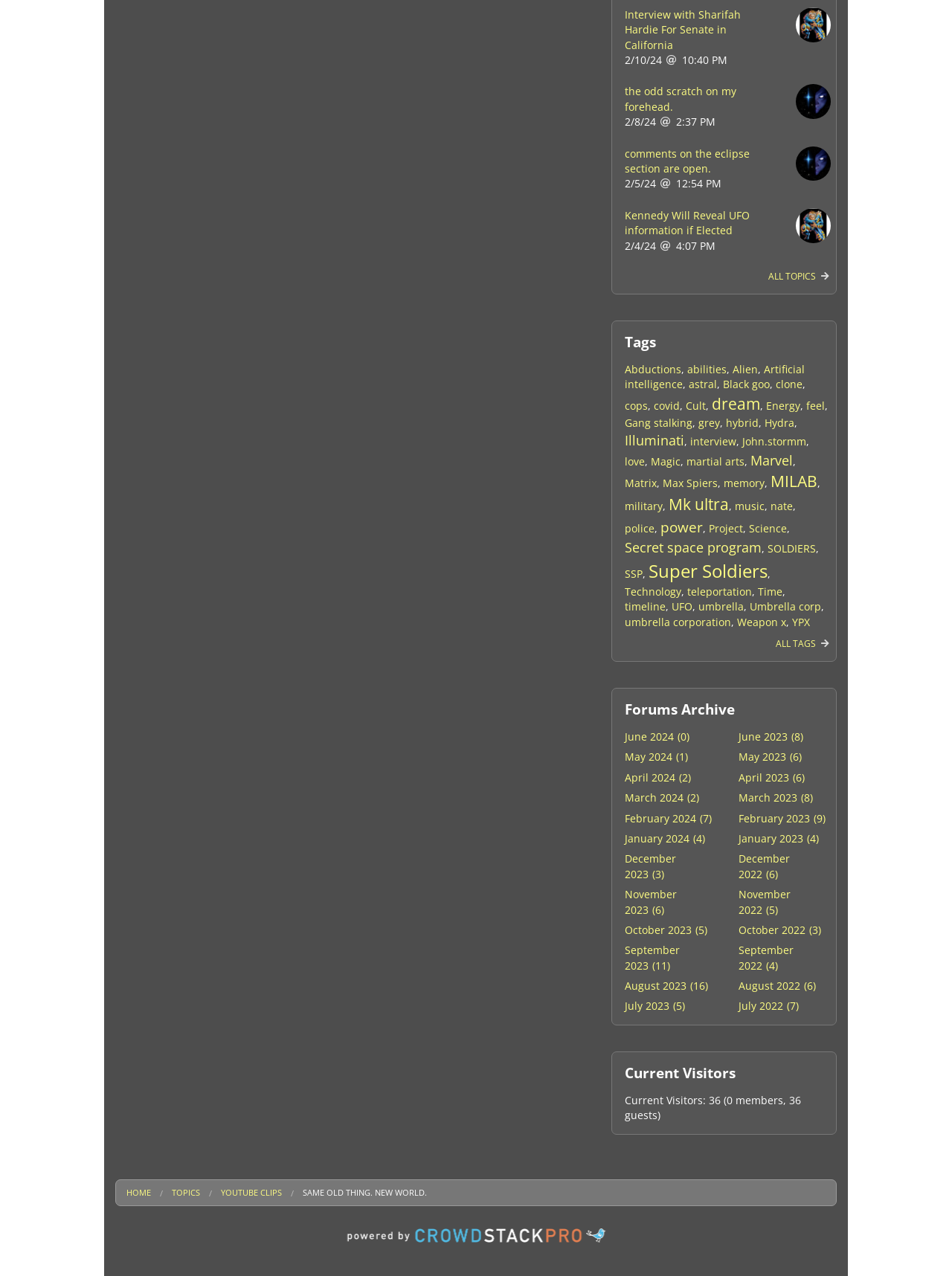Please indicate the bounding box coordinates for the clickable area to complete the following task: "View the comments on the eclipse section". The coordinates should be specified as four float numbers between 0 and 1, i.e., [left, top, right, bottom].

[0.656, 0.115, 0.787, 0.138]